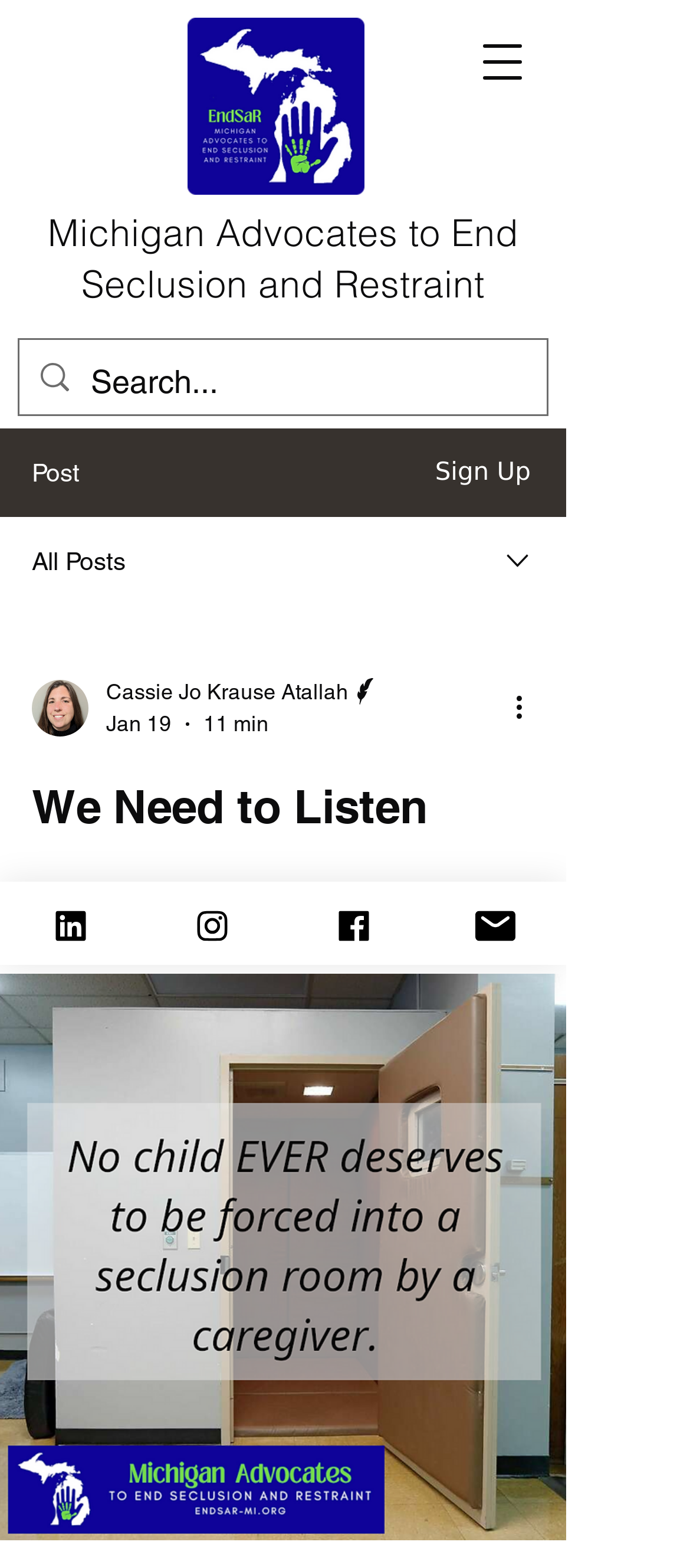What is the name of the organization?
Please give a detailed and elaborate explanation in response to the question.

I found the name of the organization in the heading element, which is 'Michigan Advocates to End Seclusion and Restraint'.